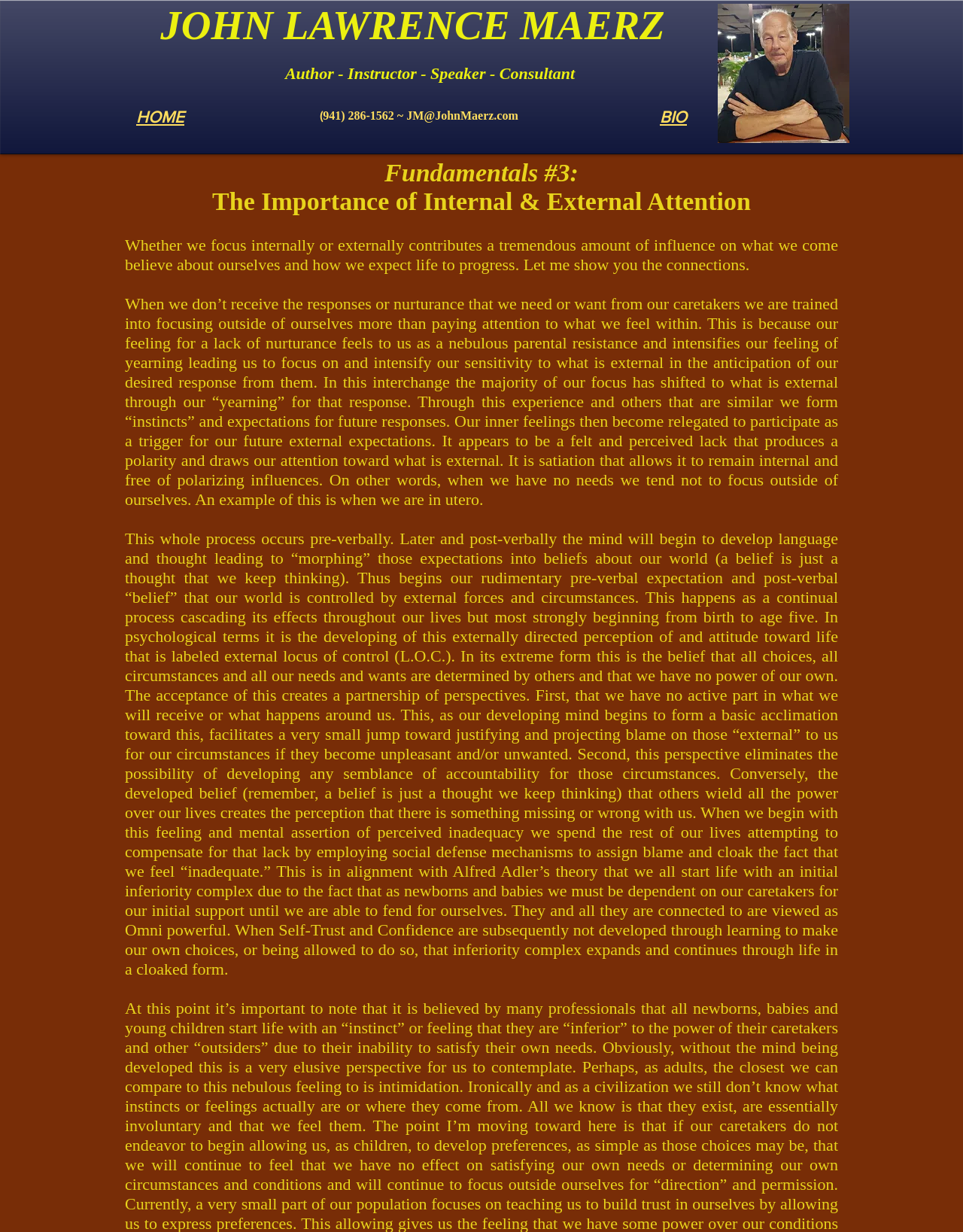What is the phone number provided?
Please interpret the details in the image and answer the question thoroughly.

The phone number is provided in the heading '(941) 286-1562 ~ JM@JohnMaerz.com' which is located below the author's name and profession.